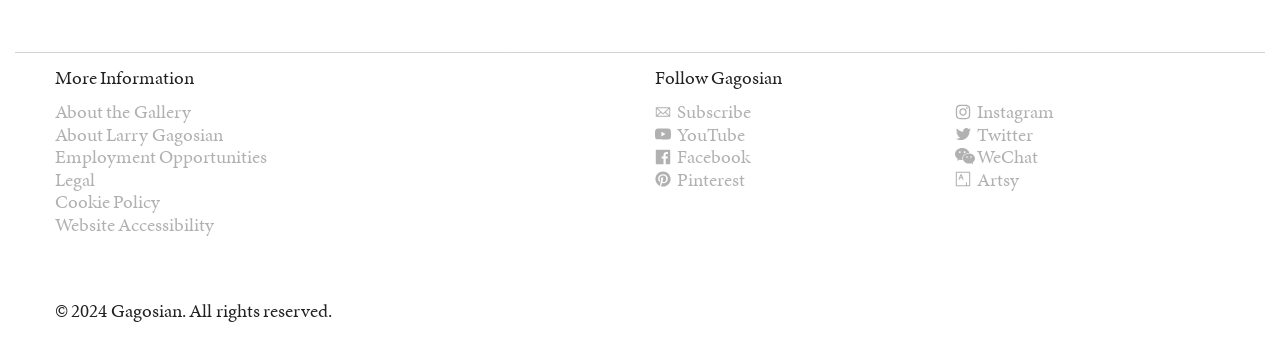Determine the bounding box coordinates of the element that should be clicked to execute the following command: "Subscribe to the newsletter".

[0.512, 0.279, 0.587, 0.355]